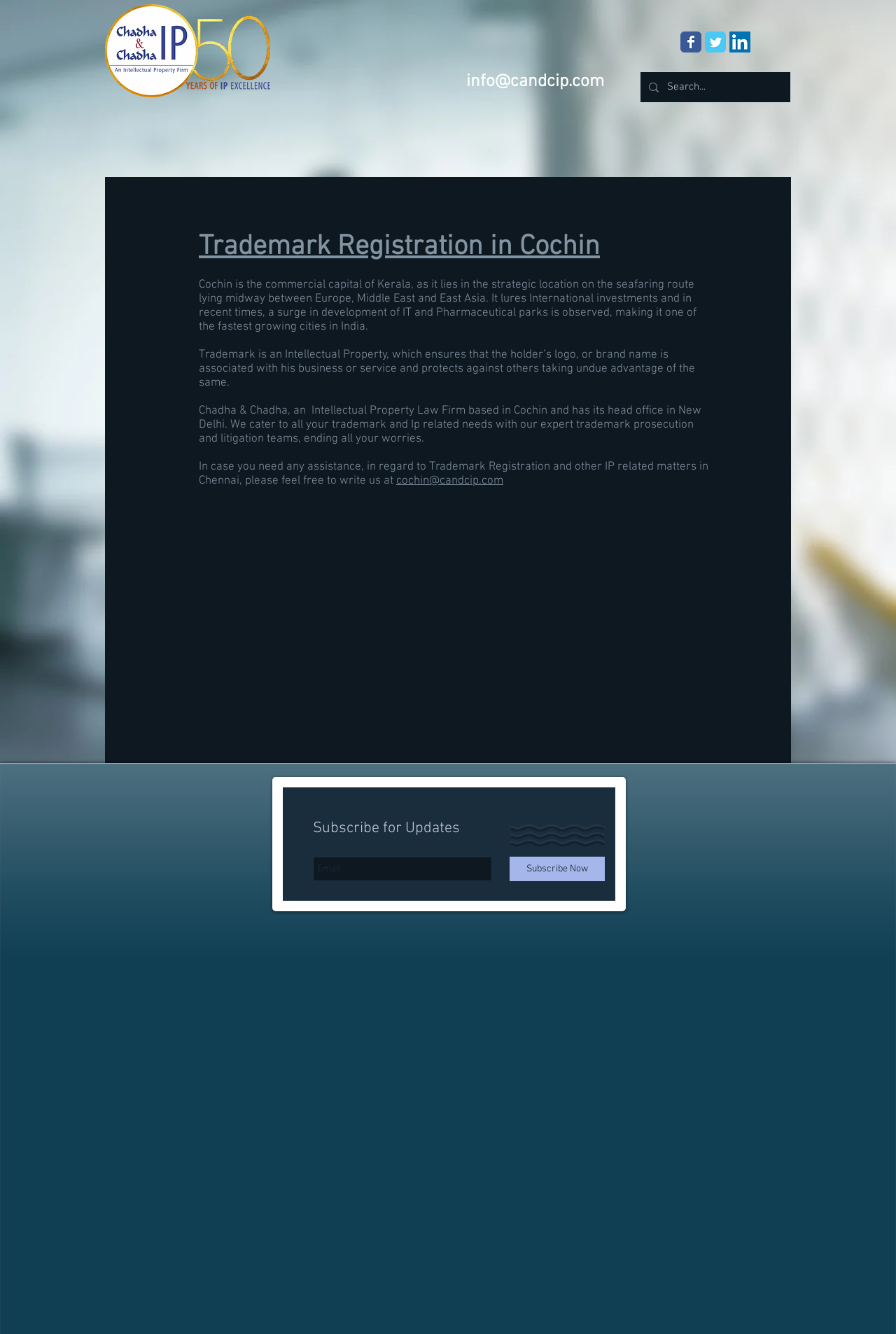Detail the webpage's structure and highlights in your description.

The webpage is about Trademark Registration in Kochi, specifically highlighting the services of Chadha & Chadha, an Intellectual Property Law Firm. 

At the top left, there is a logo of Chadha & Chadha IP, which is an image linked to the firm's website. Below the logo, there is a social bar with links to the firm's Facebook, Twitter, and LinkedIn pages, each represented by an image.

To the right of the social bar, there is a heading with the email address "info@candcip.com", which is also a link. Next to it, there is a search bar with a magnifying glass icon and a text box to input search queries.

The main content of the webpage is divided into two sections. On the left, there is a navigation menu with links to various pages, including "About Us", "Technical Fields", "Services & Documentation", "IP Knowledge Base", "International Desk", "Contact", and "More".

On the right, there is a heading "Trademark Registration in Cochin" followed by a brief description of Cochin as a commercial hub. The text explains the importance of trademark registration and how Chadha & Chadha can assist with trademark and IP-related needs. There is also a call-to-action to contact the firm for assistance, with an email address "cochin@candcip.com" provided as a link.

At the bottom right, there is a section to subscribe for updates, with a text box to input an email address and a "Subscribe Now" button.